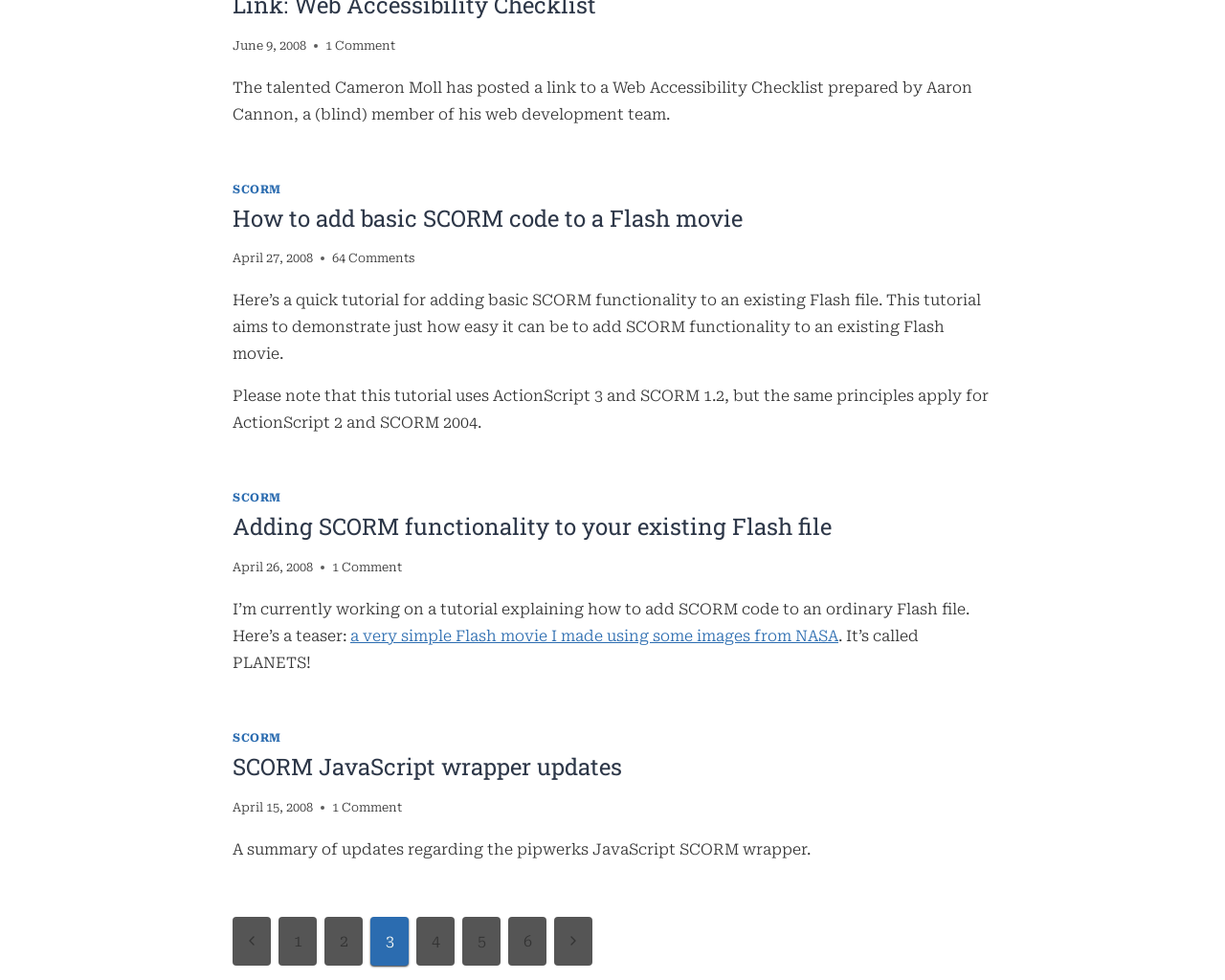Please identify the bounding box coordinates of the region to click in order to complete the task: "Check the comments on the article about PLANETS!". The coordinates must be four float numbers between 0 and 1, specified as [left, top, right, bottom].

[0.271, 0.566, 0.328, 0.593]